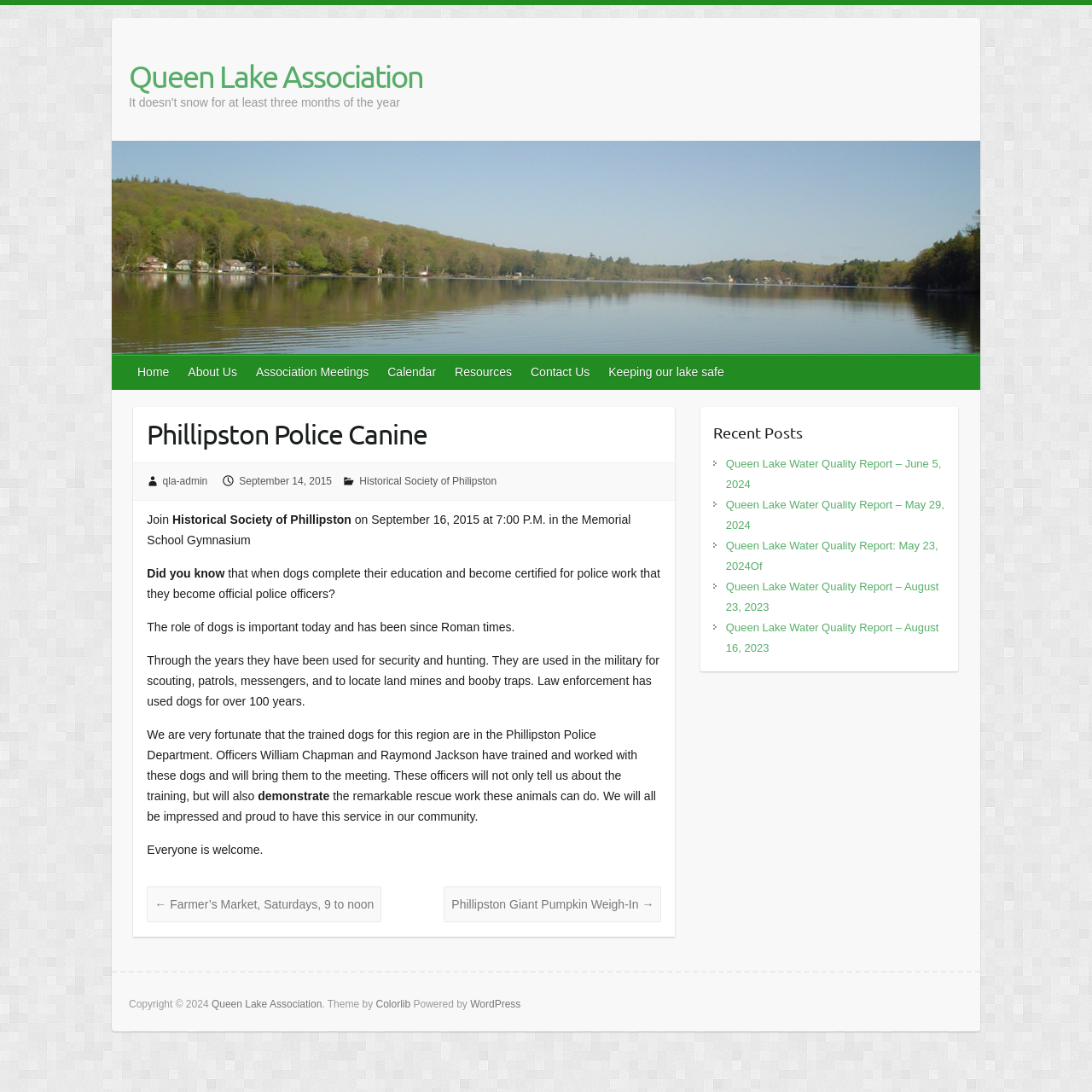Please provide the bounding box coordinates for the element that needs to be clicked to perform the following instruction: "Check the 'Queen Lake Water Quality Report – June 5, 2024' post". The coordinates should be given as four float numbers between 0 and 1, i.e., [left, top, right, bottom].

[0.665, 0.419, 0.862, 0.45]